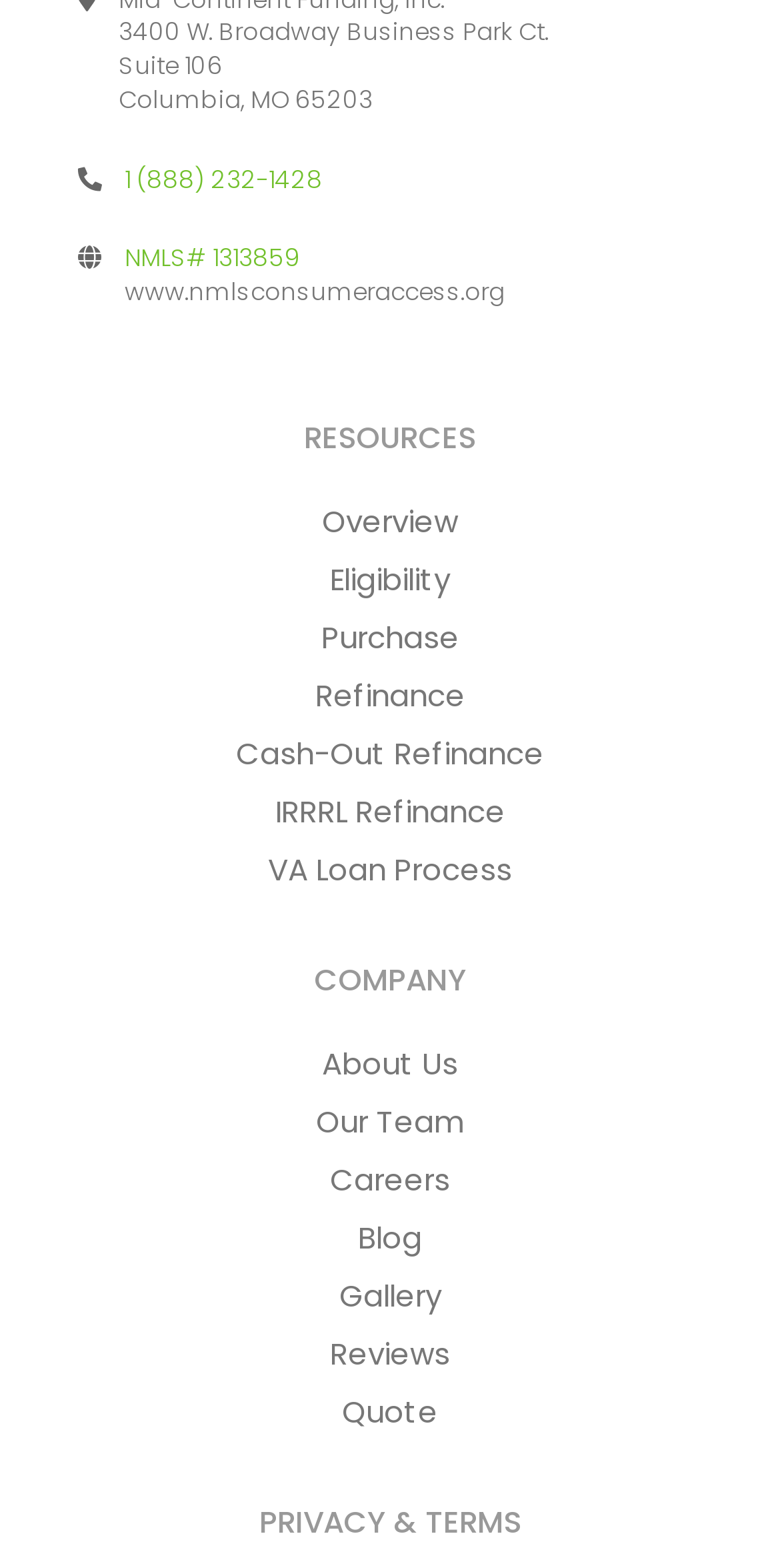What is the address of the business?
Using the information from the image, give a concise answer in one word or a short phrase.

3400 W. Broadway Business Park Ct.